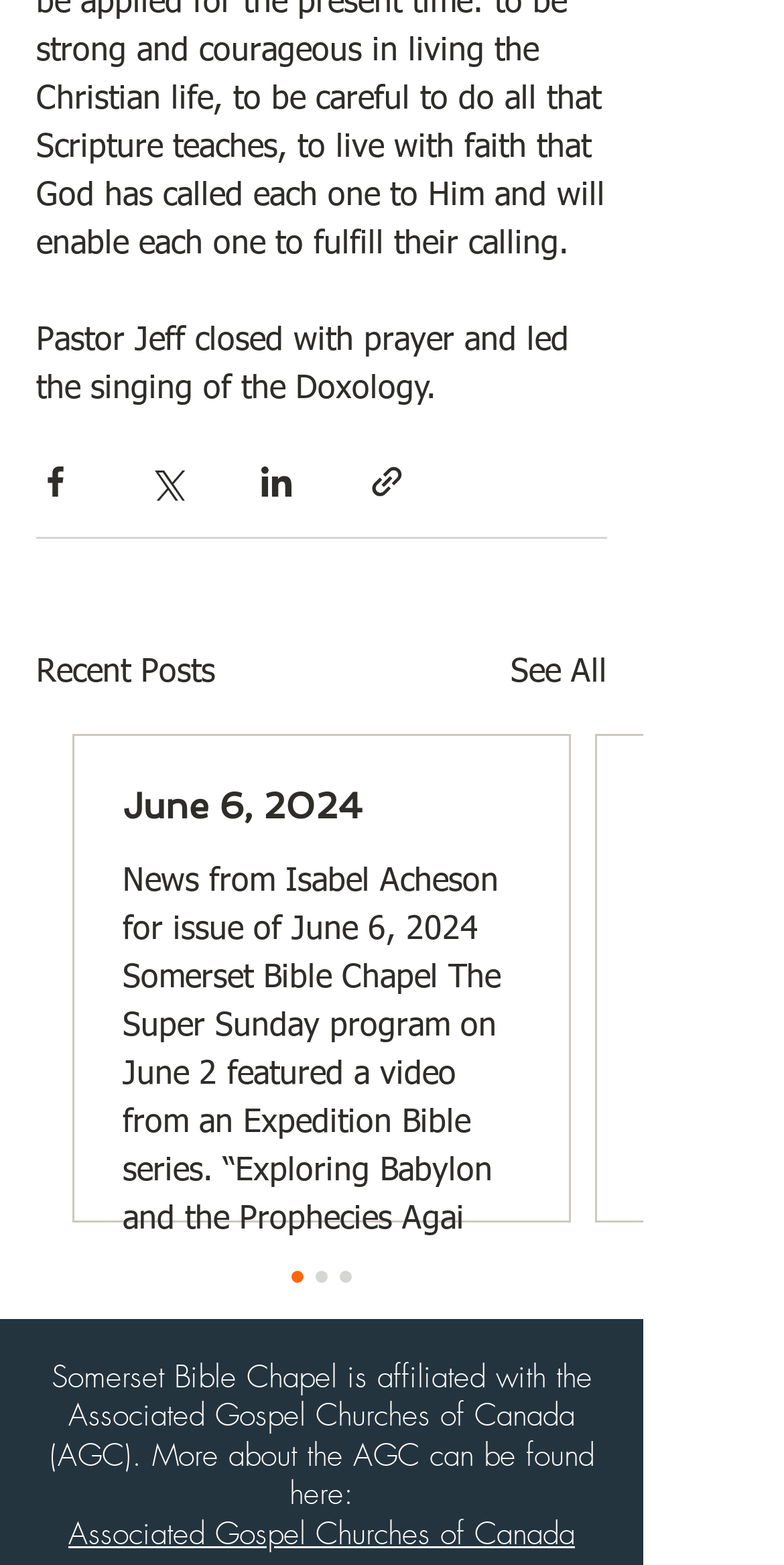Determine the bounding box coordinates of the UI element that matches the following description: "See All". The coordinates should be four float numbers between 0 and 1 in the format [left, top, right, bottom].

[0.651, 0.414, 0.774, 0.445]